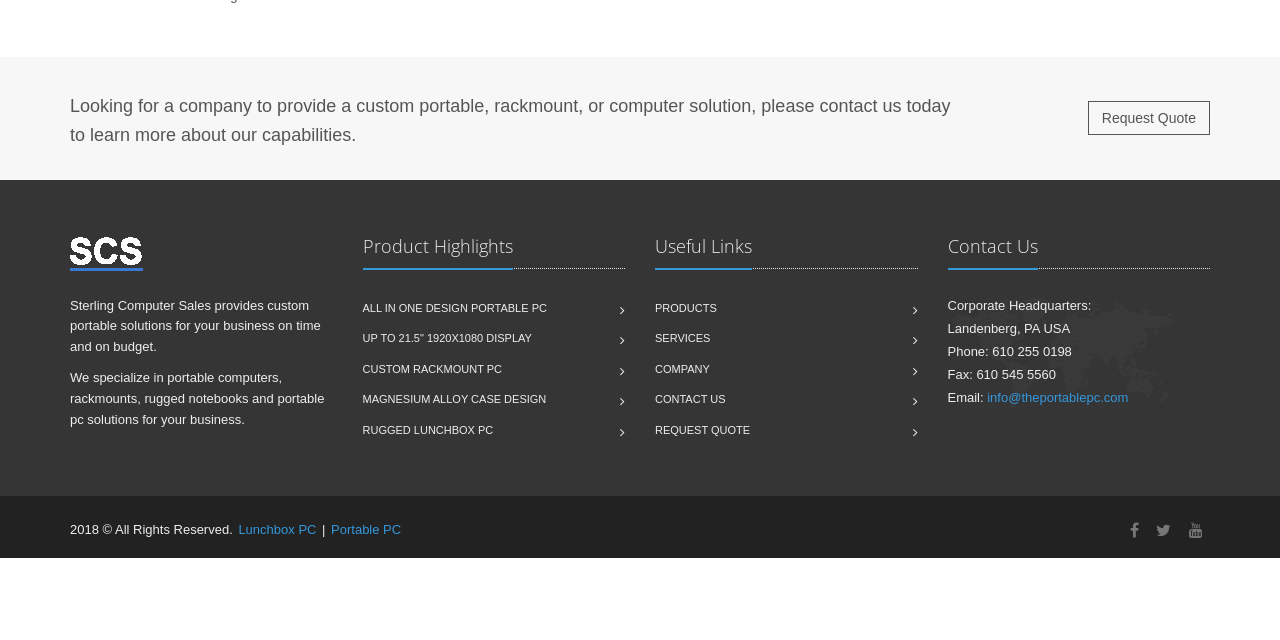Provide the bounding box coordinates of the HTML element this sentence describes: "Magnesium Alloy Case Design".

[0.283, 0.602, 0.427, 0.648]